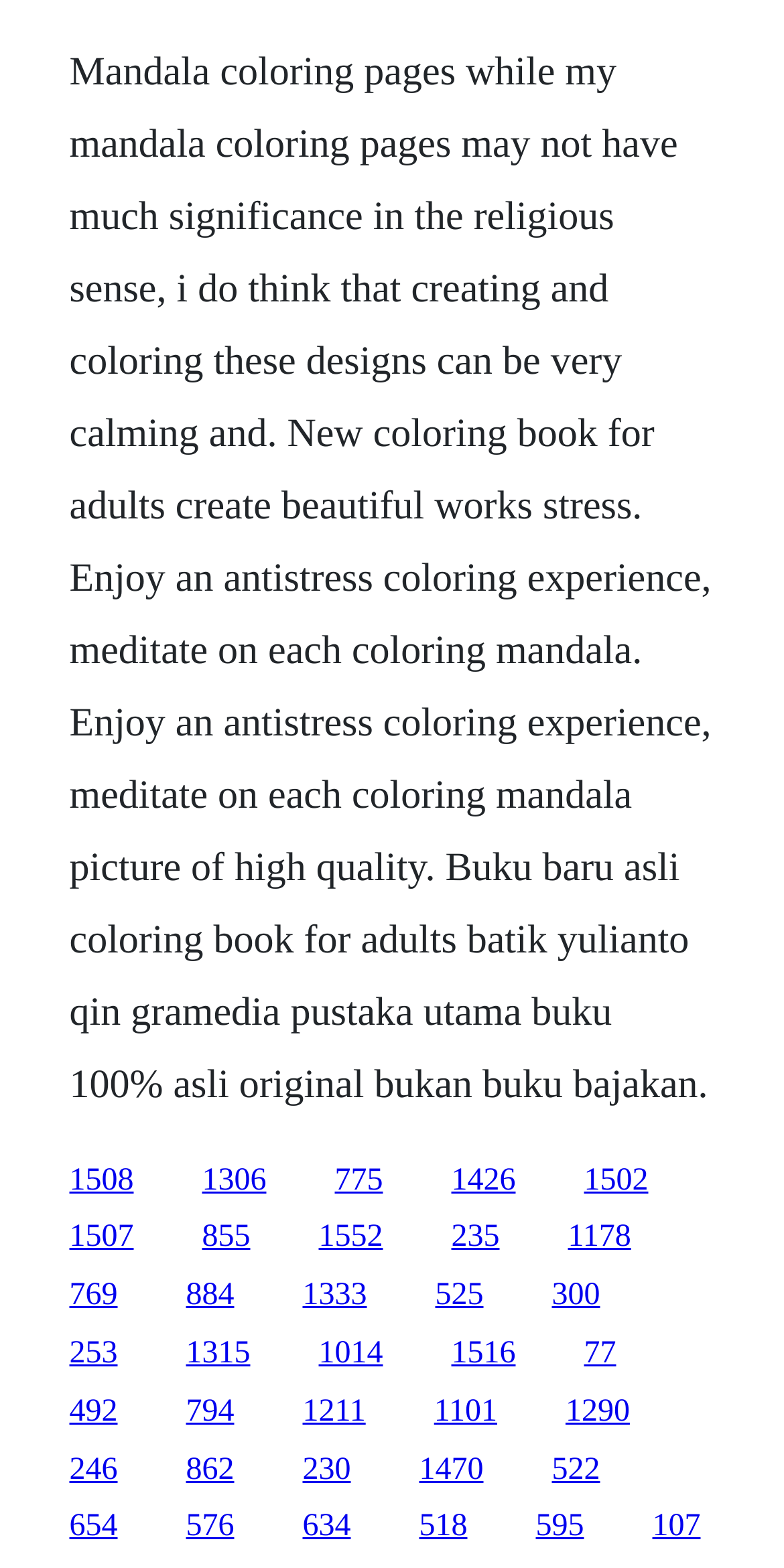Select the bounding box coordinates of the element I need to click to carry out the following instruction: "Open the '769' coloring book".

[0.088, 0.815, 0.15, 0.837]